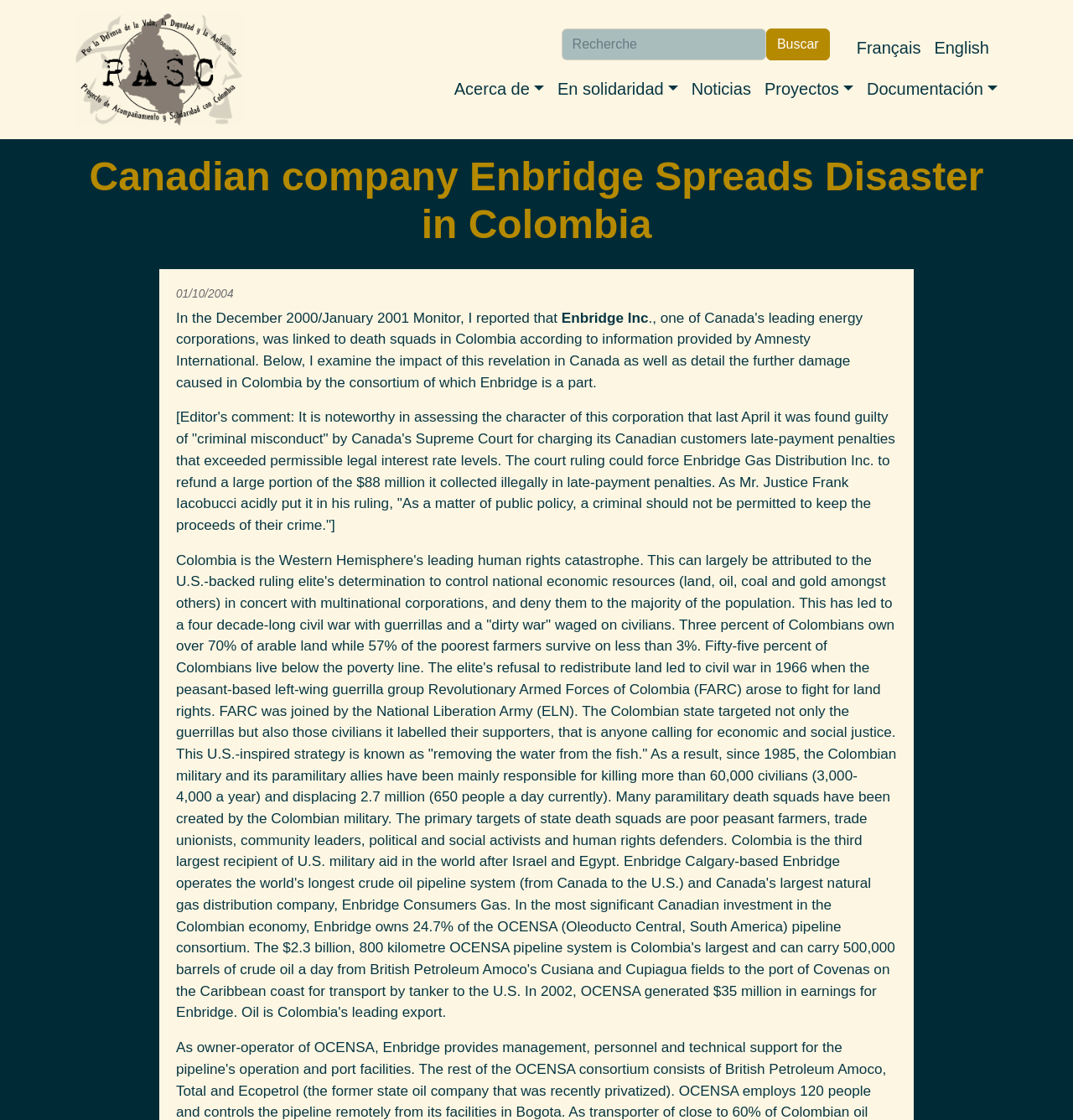Could you indicate the bounding box coordinates of the region to click in order to complete this instruction: "Click the 'Inicio' link".

[0.07, 0.006, 0.227, 0.118]